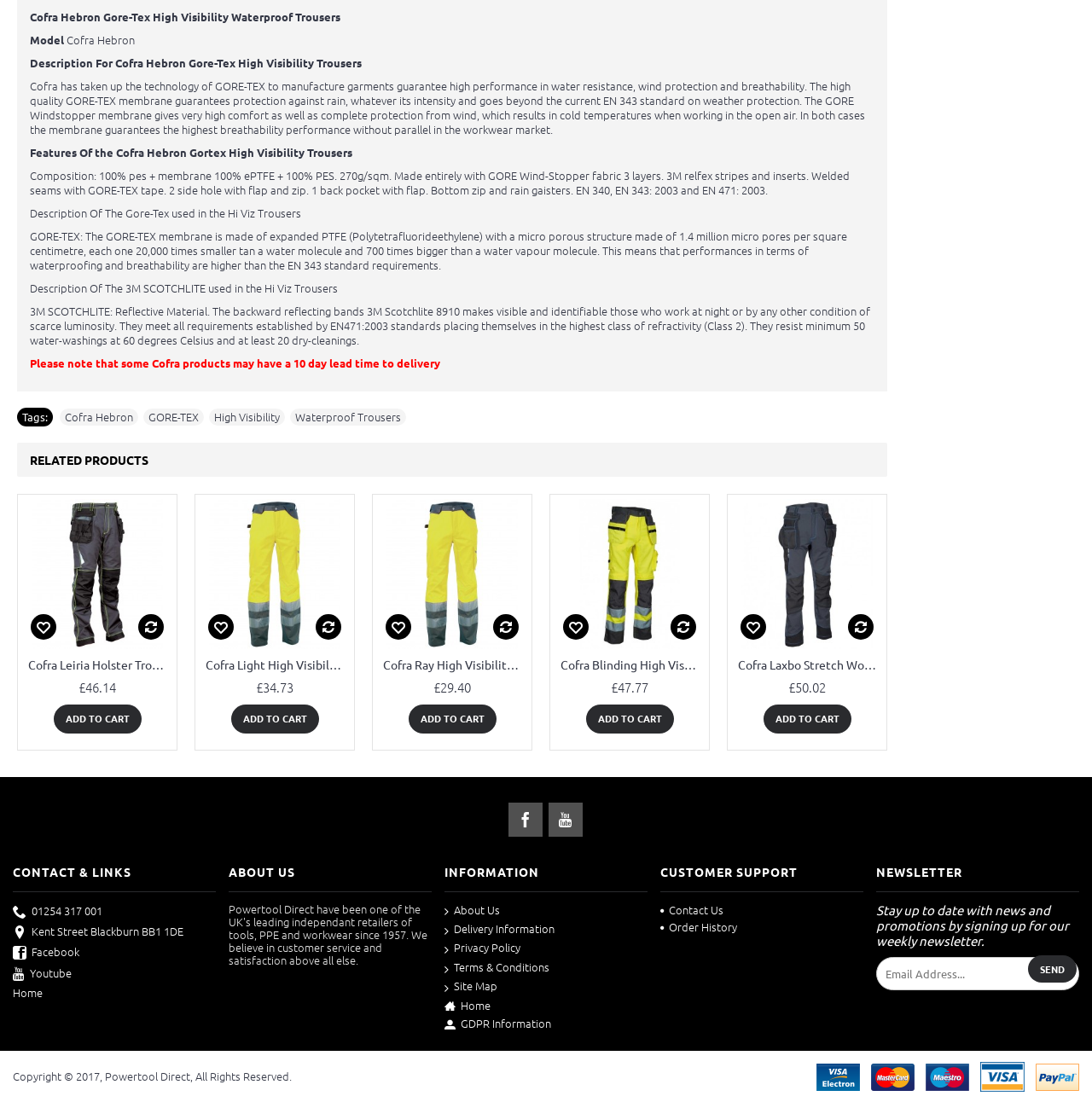Could you specify the bounding box coordinates for the clickable section to complete the following instruction: "Learn about the GORE-TEX membrane used in the Hi Viz Trousers"?

[0.027, 0.206, 0.776, 0.247]